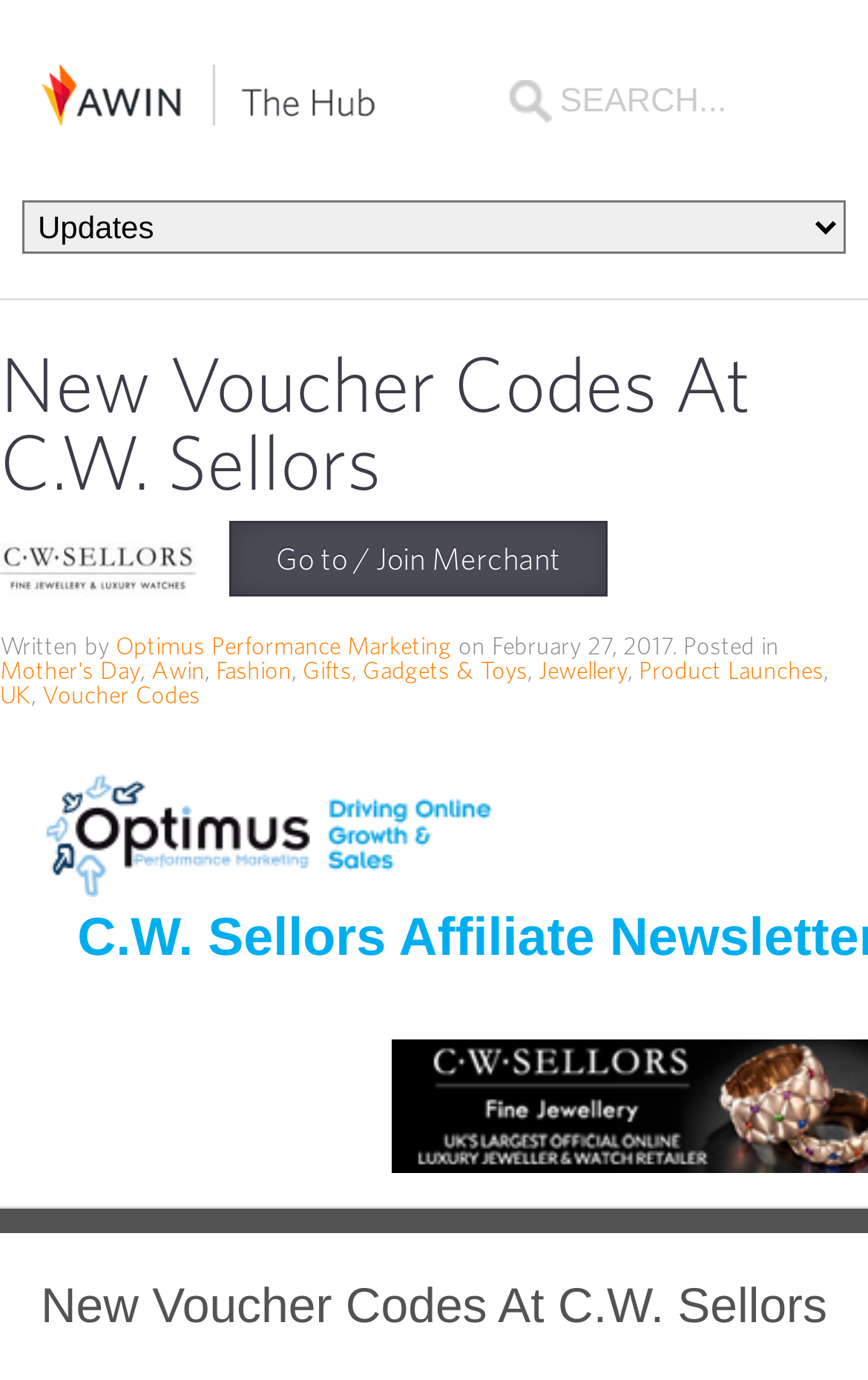Can you find the bounding box coordinates for the element to click on to achieve the instruction: "Visit the Optimus Performance Marketing website"?

[0.133, 0.457, 0.521, 0.479]